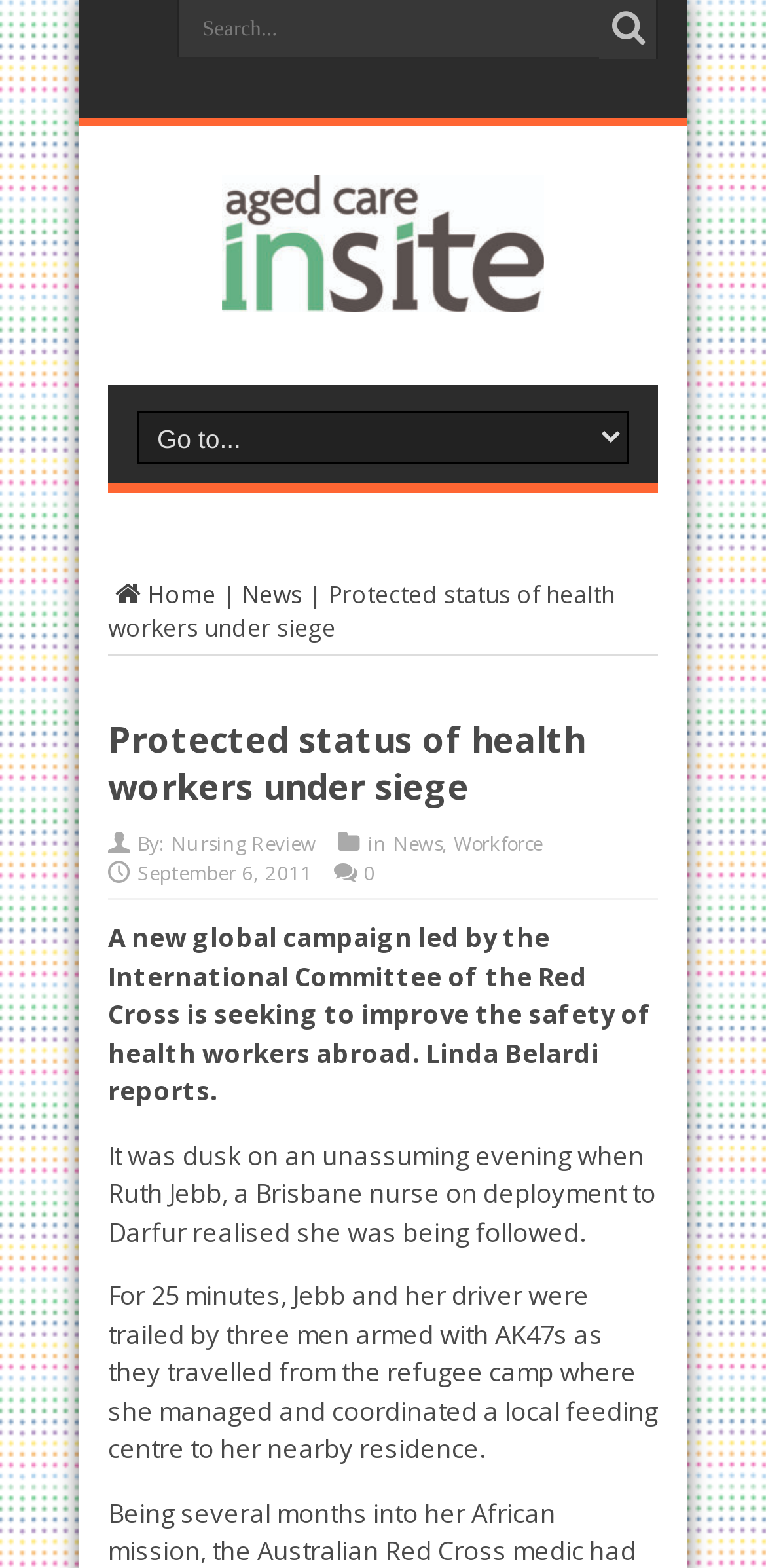Bounding box coordinates must be specified in the format (top-left x, top-left y, bottom-right x, bottom-right y). All values should be floating point numbers between 0 and 1. What are the bounding box coordinates of the UI element described as: input value="Search..." name="s" value="Search..."

[0.231, 0.0, 0.782, 0.036]